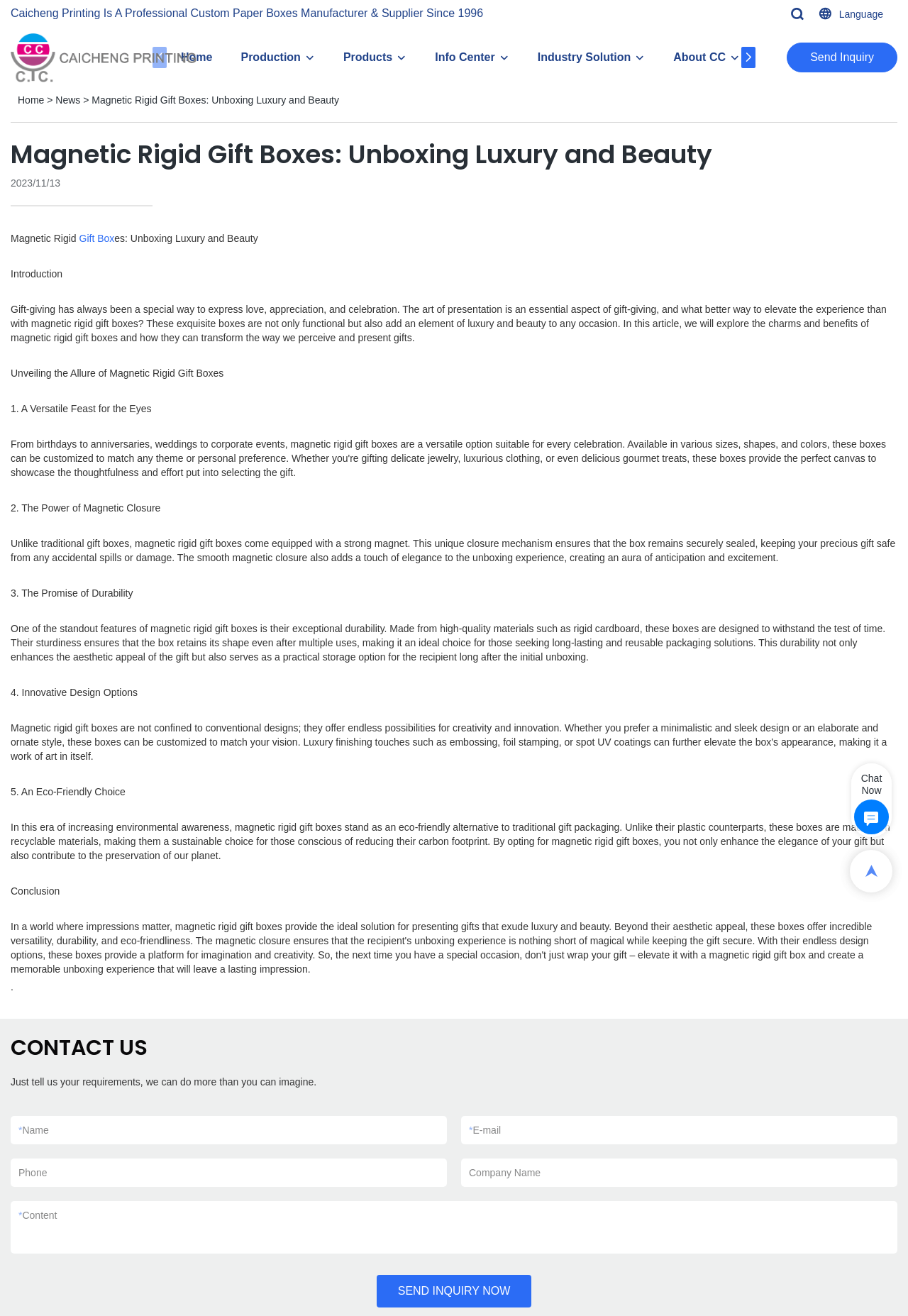Based on the description "Gift Box", find the bounding box of the specified UI element.

[0.087, 0.177, 0.126, 0.185]